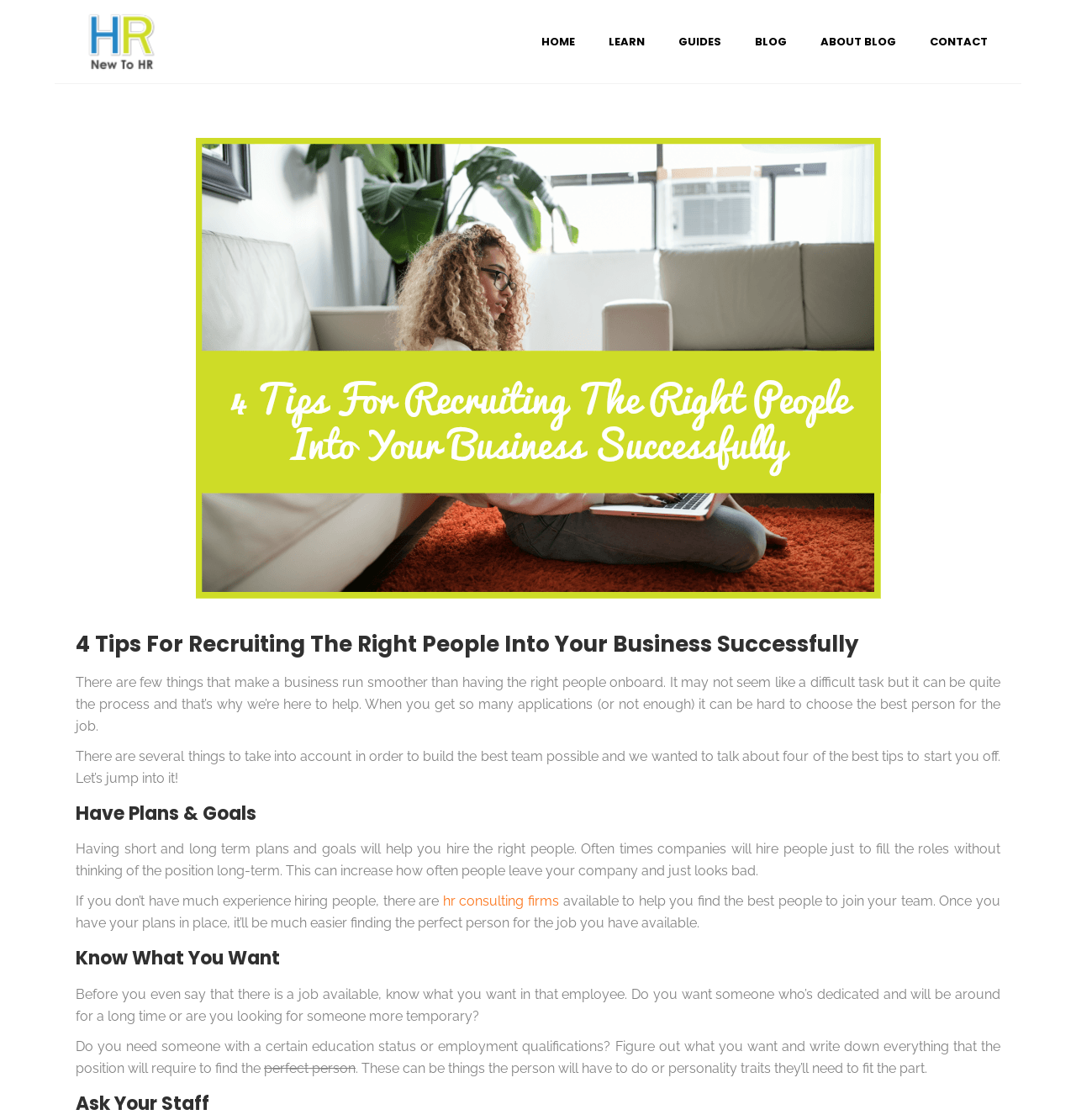Provide the bounding box coordinates of the UI element this sentence describes: "Guides".

[0.615, 0.0, 0.686, 0.074]